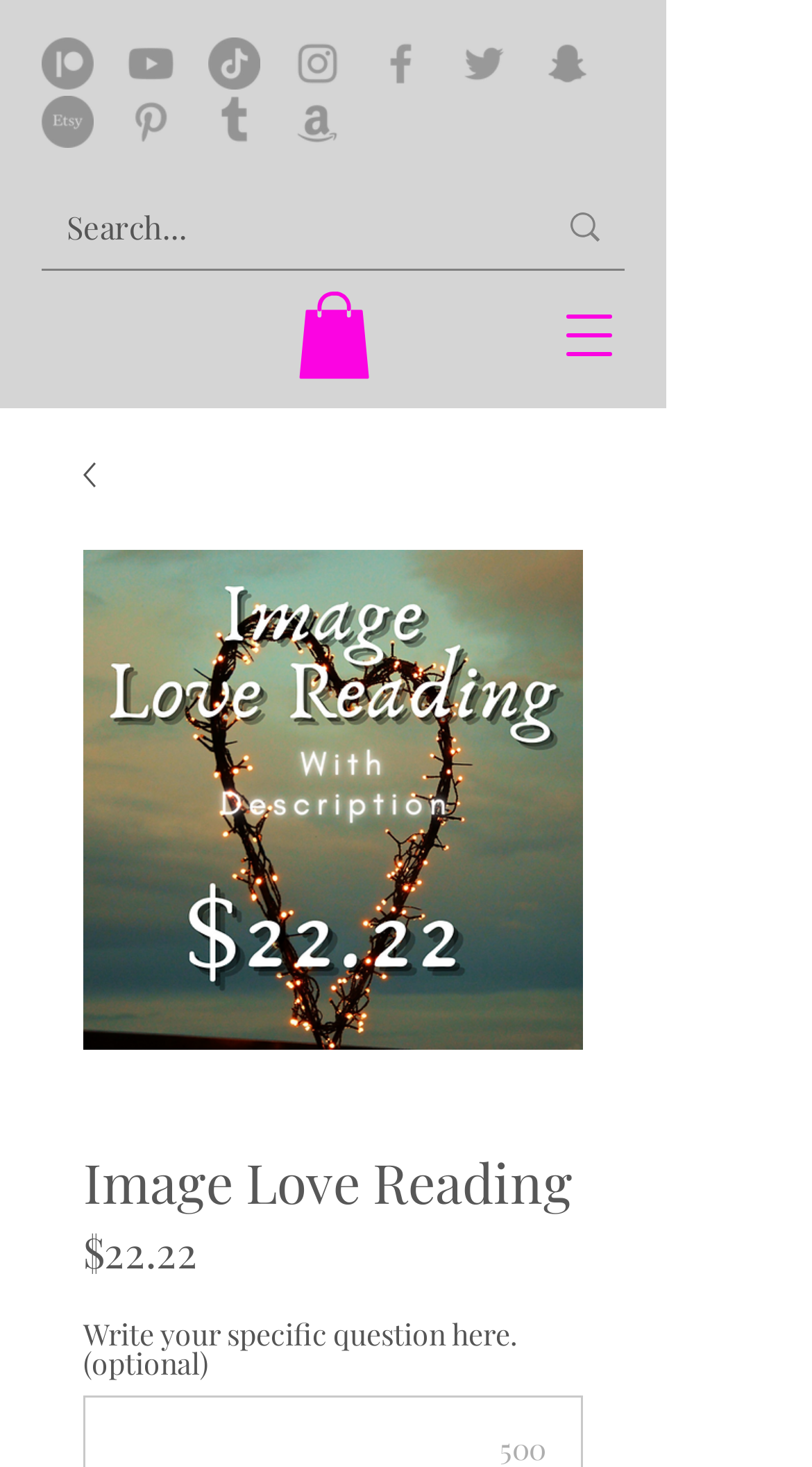What is the purpose of the search box?
Based on the visual details in the image, please answer the question thoroughly.

The search box is located at the top of the webpage and has a placeholder text 'Search...'. Its purpose is to allow users to search for specific content or products on the website. The search box is accompanied by a magnifying glass icon, indicating its search functionality.